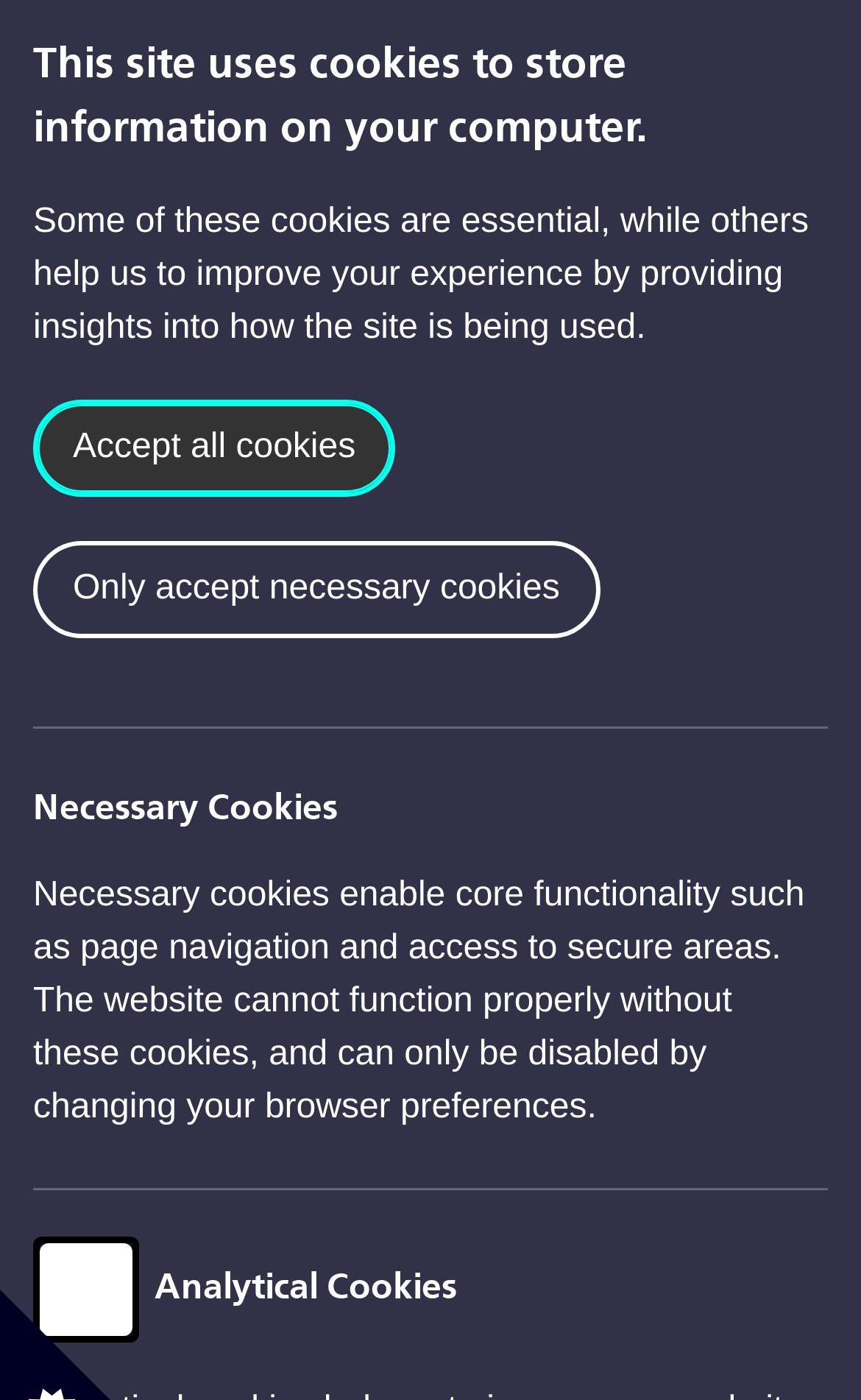Describe every aspect of the webpage in a detailed manner.

The webpage is about culturally responsive initiatives within IAPT services, specifically focusing on reducing disparities in access, experience, and outcomes for ethnic minority groups. 

At the top left corner, there is a logo of Transformation Partners in Health and Care. Next to it, there is a button to show or hide the top-level navigation menu. 

Below the logo, there is a search bar with a search button and a placeholder text "Search site". 

On the top right side, there are several links, including "Transformation Partners in Health and Care", "IAPT Transformation online resources", "Specific Population Groups", and "Different ethnic groups". 

Below these links, there is a heading "Culturally responsive initiatives within IAPT services" followed by a paragraph of text. 

At the bottom of the page, there is a section about cookies, with a heading "This site uses cookies to store information on your computer." and a static text explaining the purpose of cookies. There are two buttons, "Accept all cookies" and "Only accept necessary cookies", and a section about necessary cookies and analytical cookies.